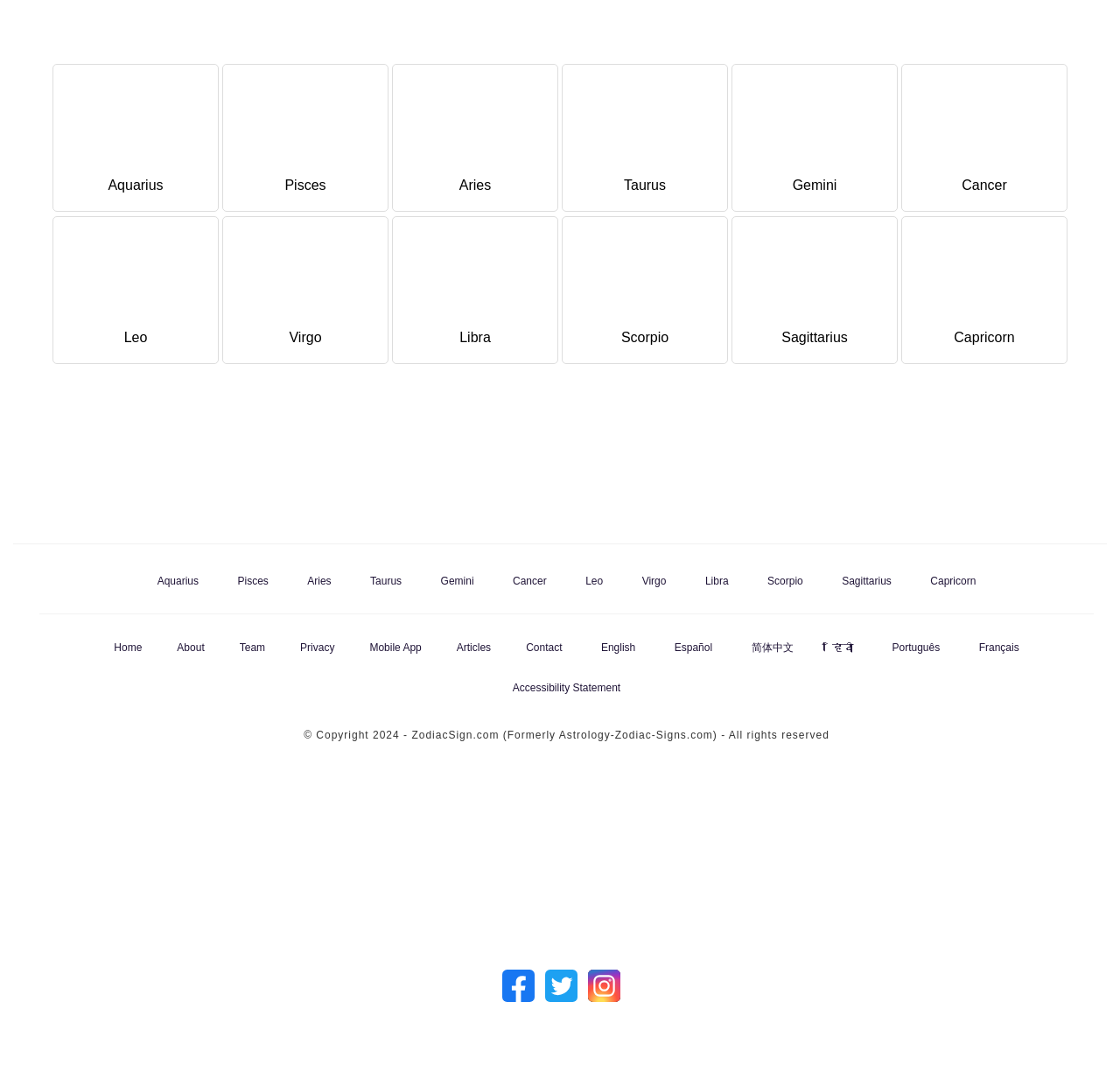Using the information from the screenshot, answer the following question thoroughly:
What is the mobile app platform?

The webpage promotes a mobile app, with a link and image stating 'IOS and Android Horoscope App', indicating that the app is available on both IOS and Android platforms.